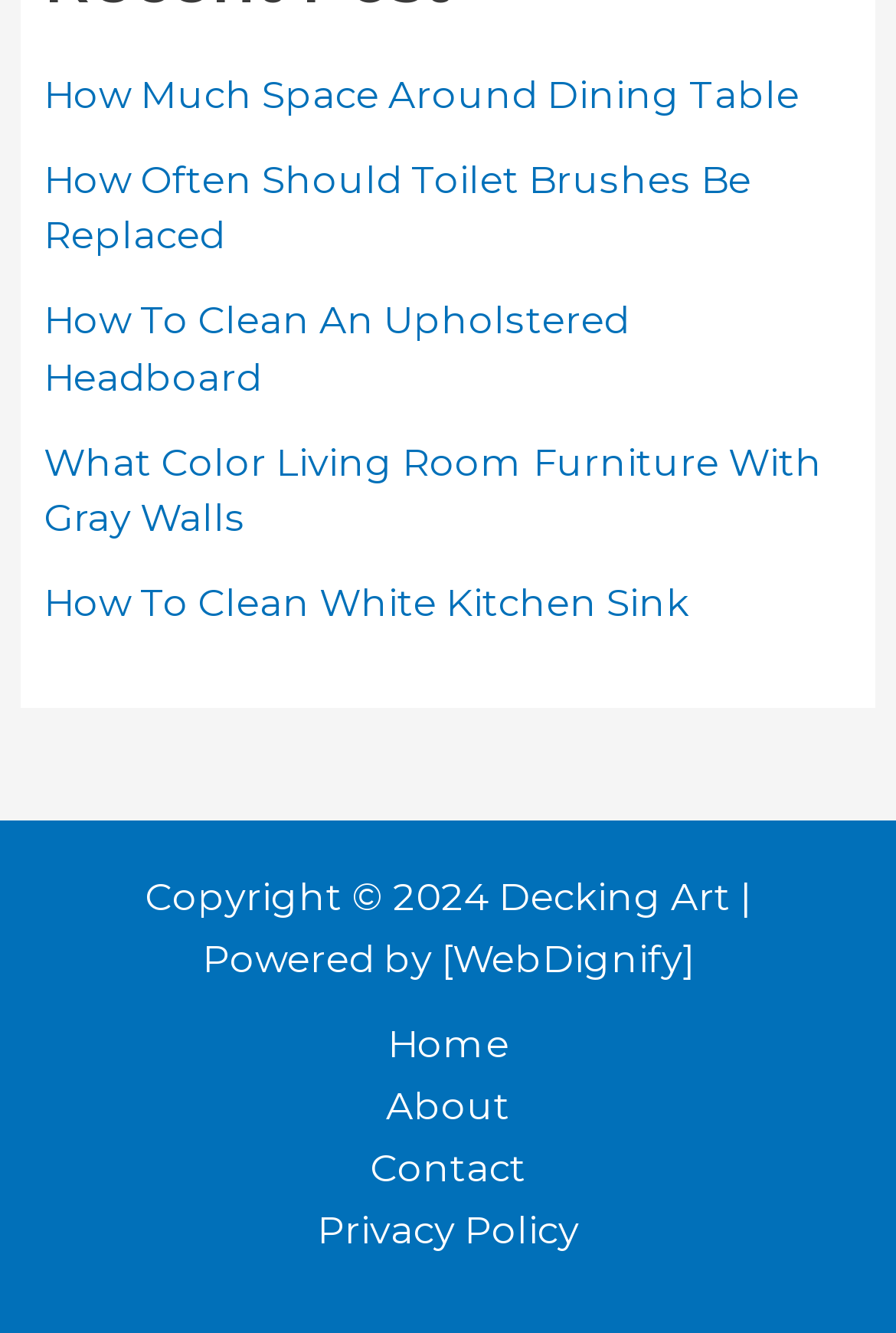Determine the bounding box coordinates of the target area to click to execute the following instruction: "Visit the 'About' page."

[0.379, 0.807, 0.621, 0.854]